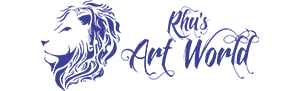Answer the question below in one word or phrase:
What type of script is used for the text 'Art World'?

Elegant script